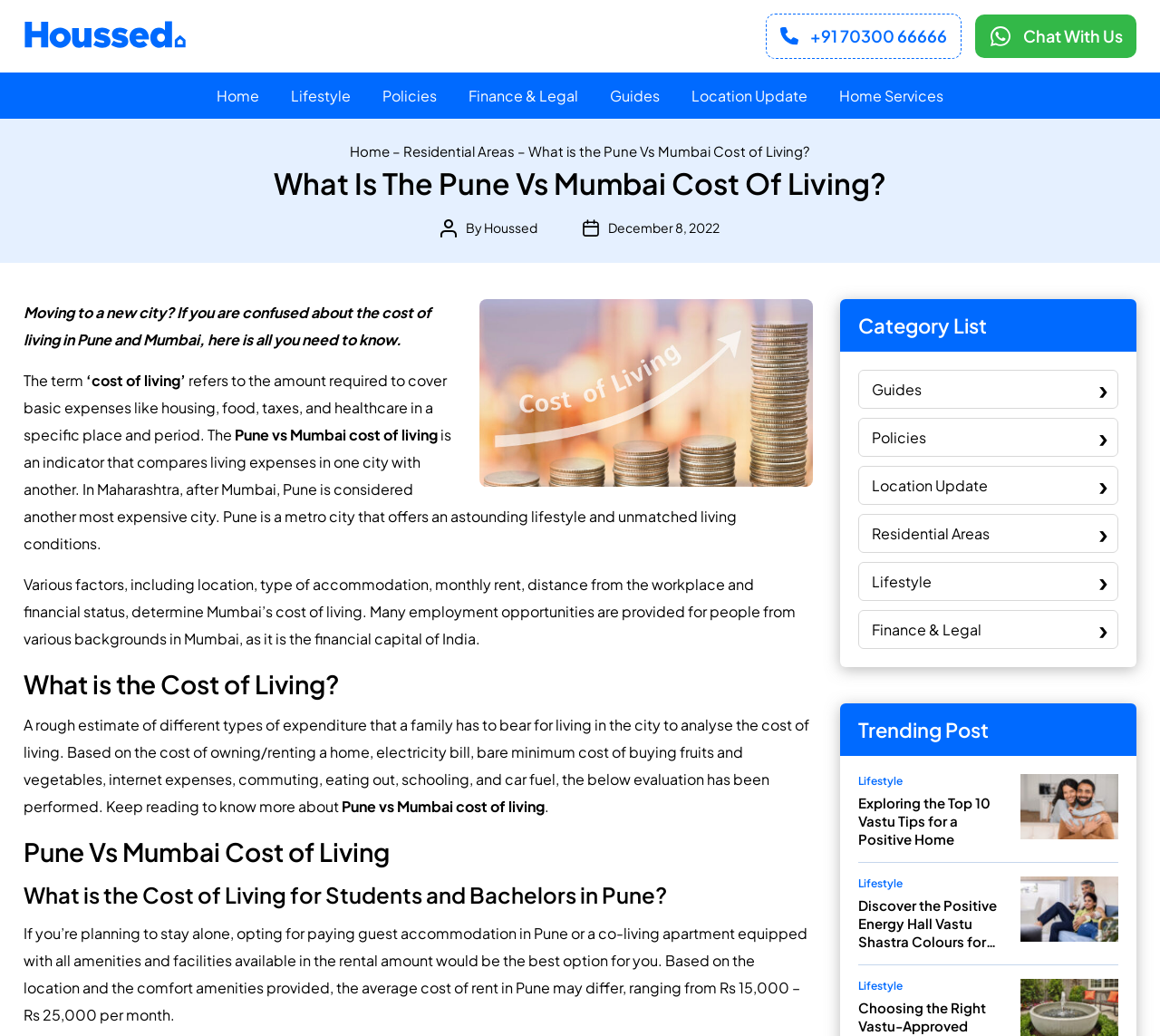What is the category list section about?
Based on the screenshot, give a detailed explanation to answer the question.

The category list section is about providing links to different categories such as Guides, Policies, Location Update, Residential Areas, Lifestyle, and Finance & Legal, which are related to the topic of cost of living in Pune and Mumbai.